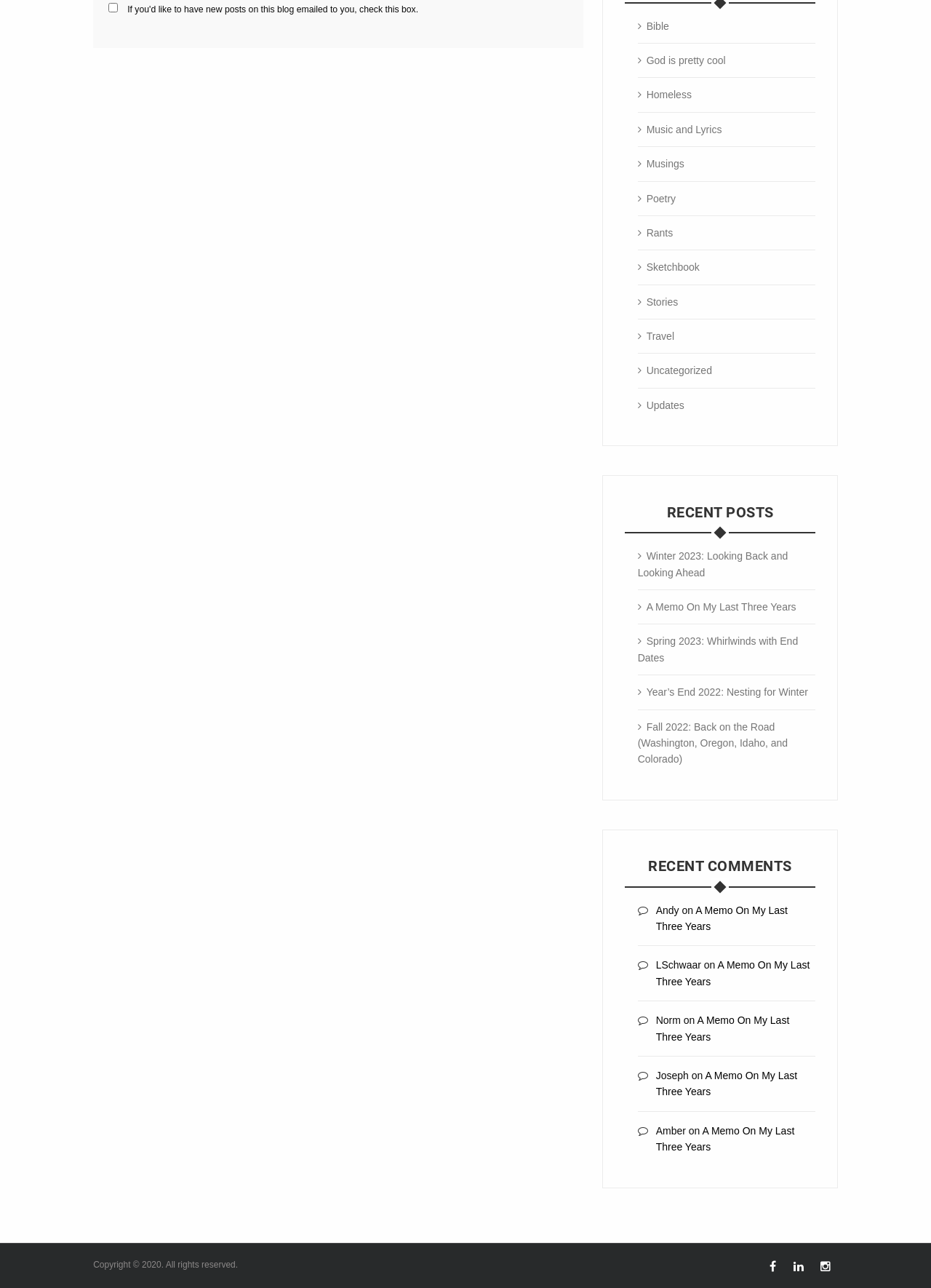What is the title of the most recent post?
Answer the question based on the image using a single word or a brief phrase.

Winter 2023